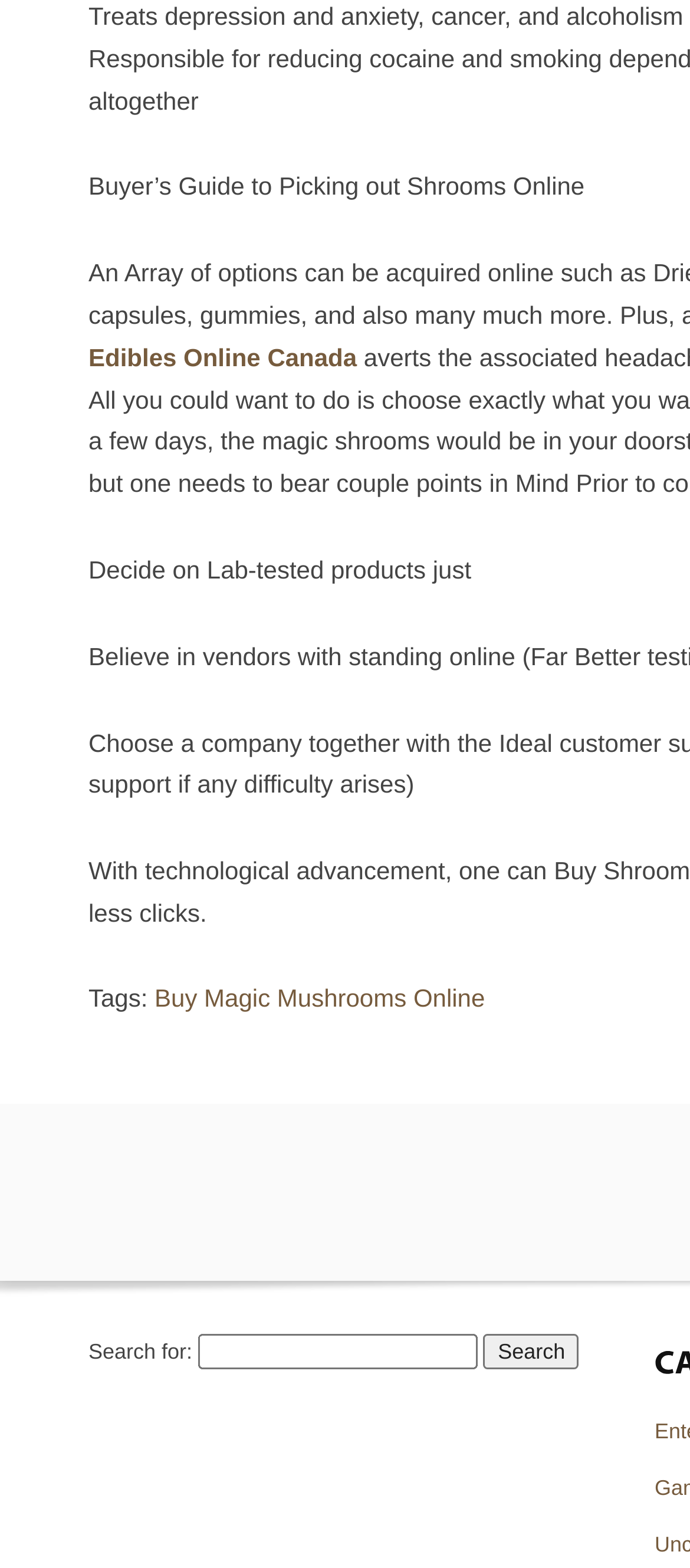Please reply to the following question with a single word or a short phrase:
What is the recommended approach to buying products?

Lab-tested products